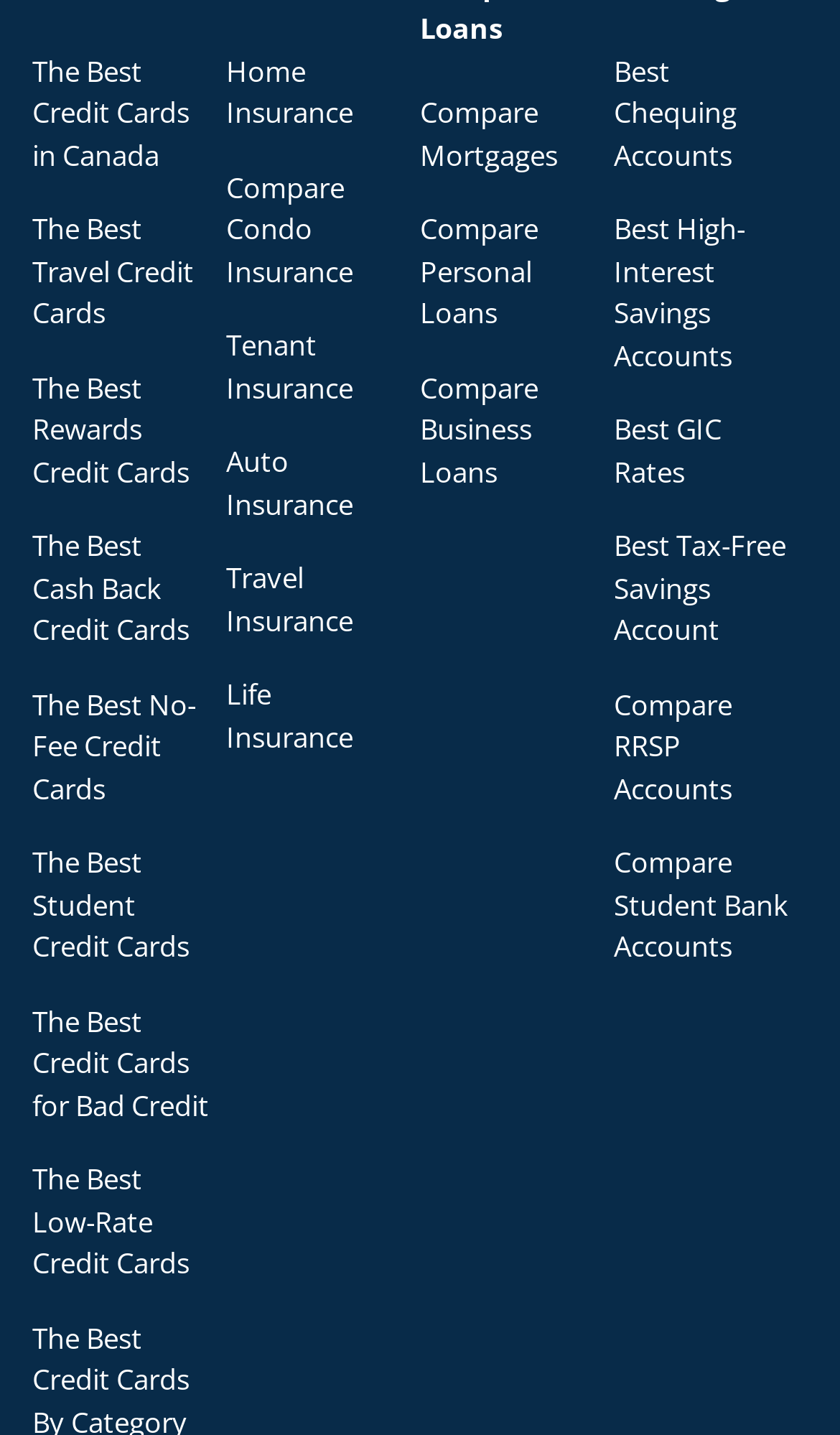Find the bounding box coordinates of the clickable area that will achieve the following instruction: "Learn about The Best Travel Credit Cards".

[0.038, 0.146, 0.251, 0.234]